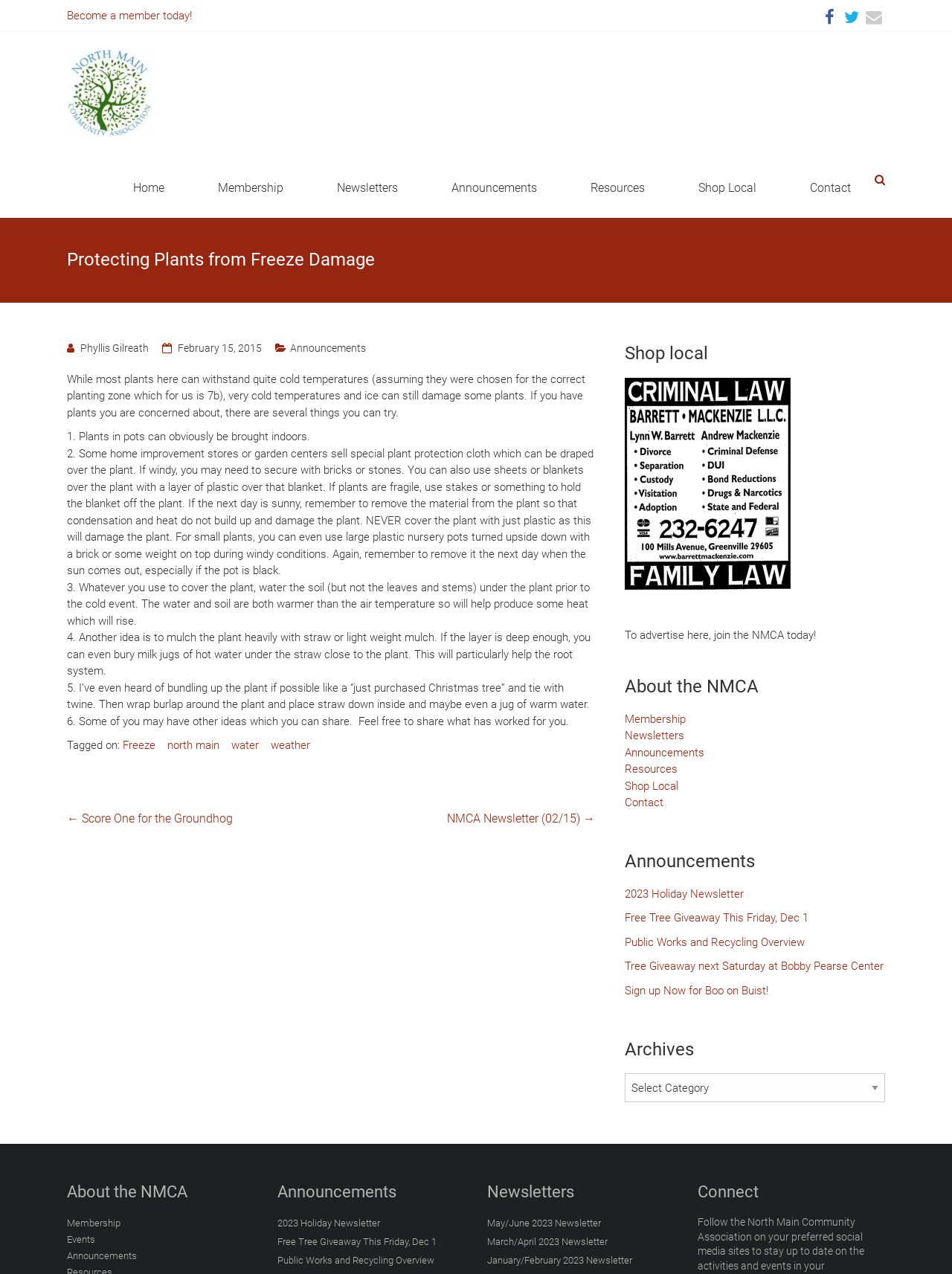Based on the image, provide a detailed response to the question:
What is the date of the article?

I found the date of the article by looking at the link 'February 15, 2015' located below the heading 'Protecting Plants from Freeze Damage', which indicates that the article was published on this date.